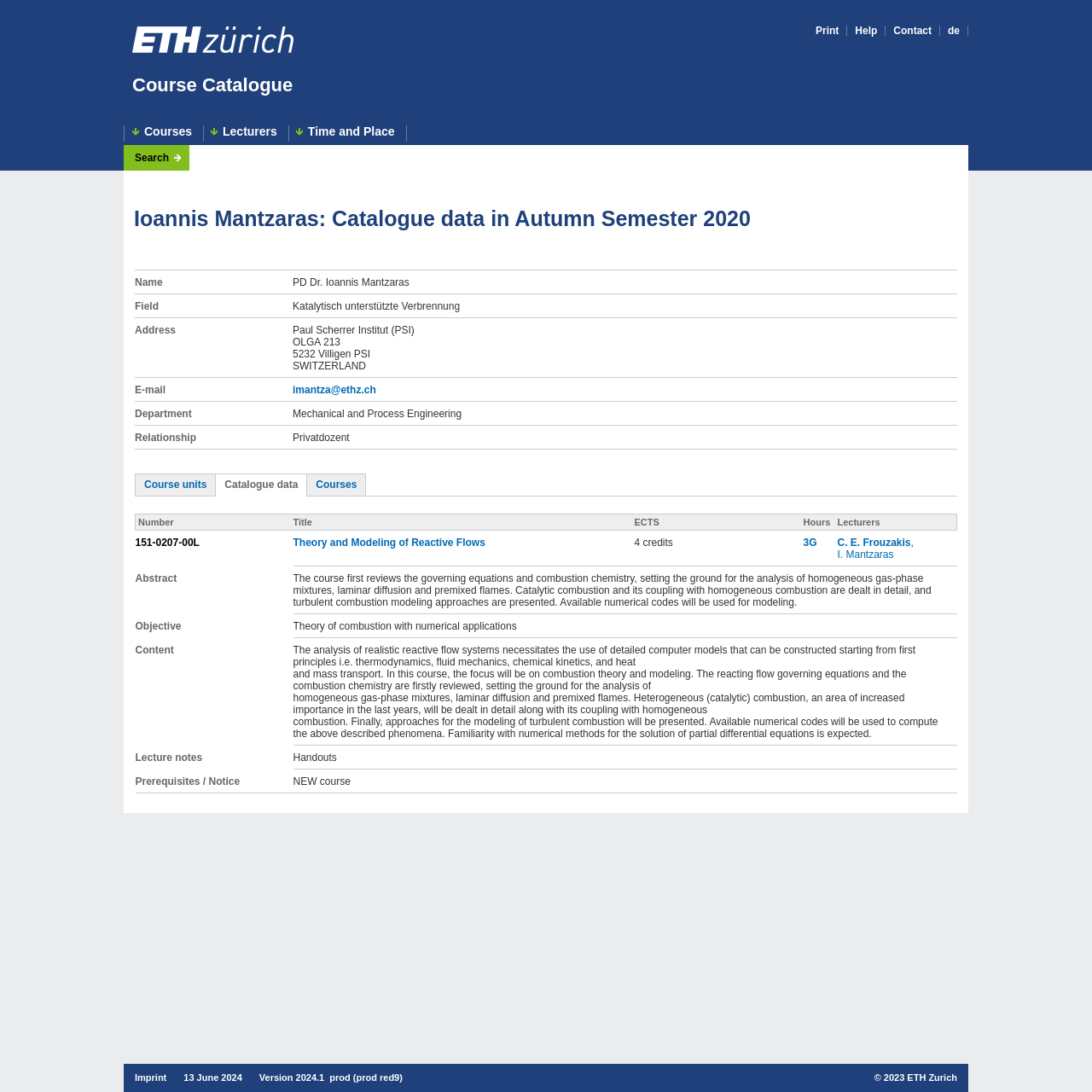Answer the following query concisely with a single word or phrase:
How many credits is the course 'Theory and Modeling of Reactive Flows' worth?

4 credits